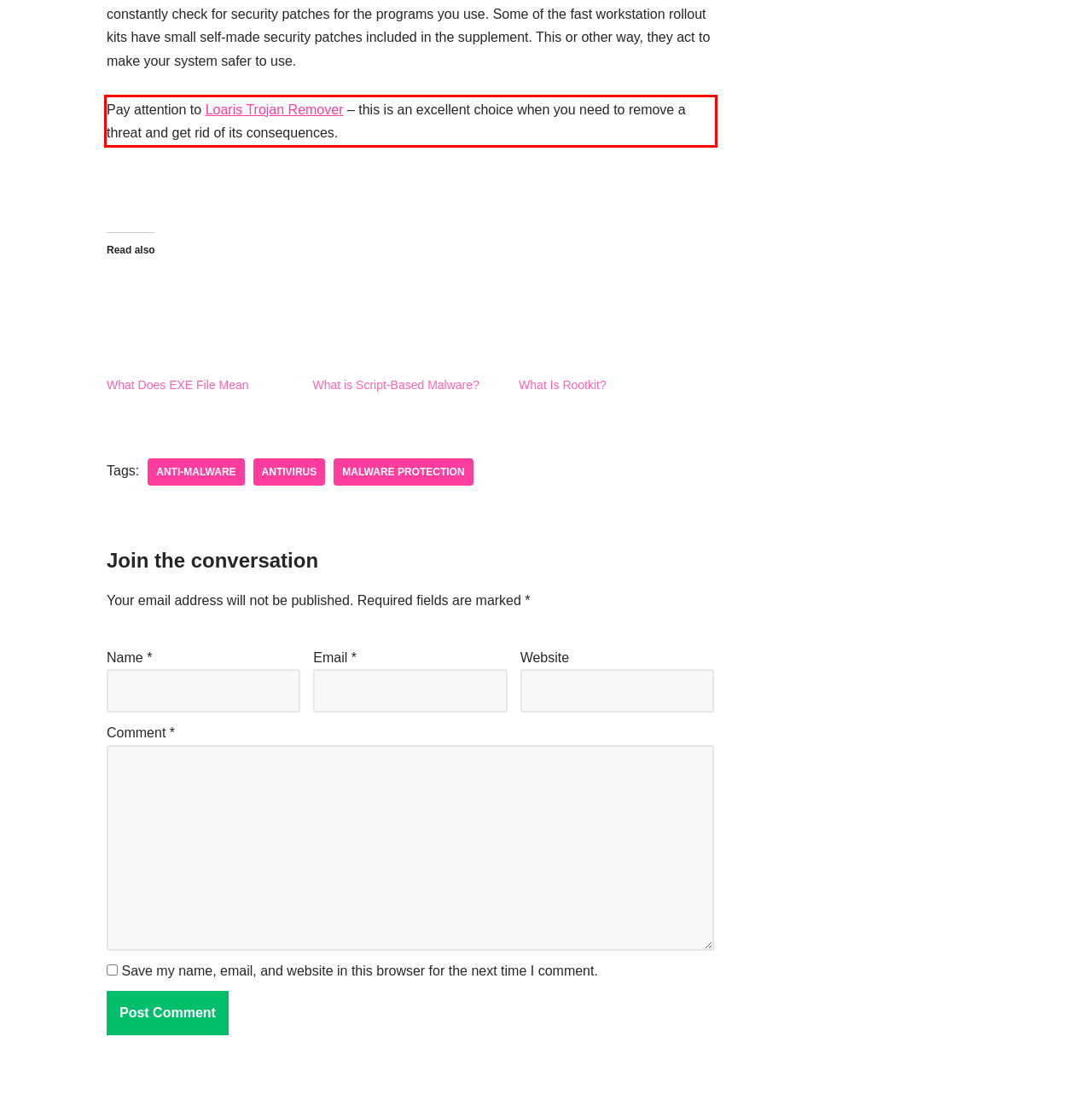Examine the webpage screenshot and use OCR to recognize and output the text within the red bounding box.

Pay attention to Loaris Trojan Remover – this is an excellent choice when you need to remove a threat and get rid of its consequences.